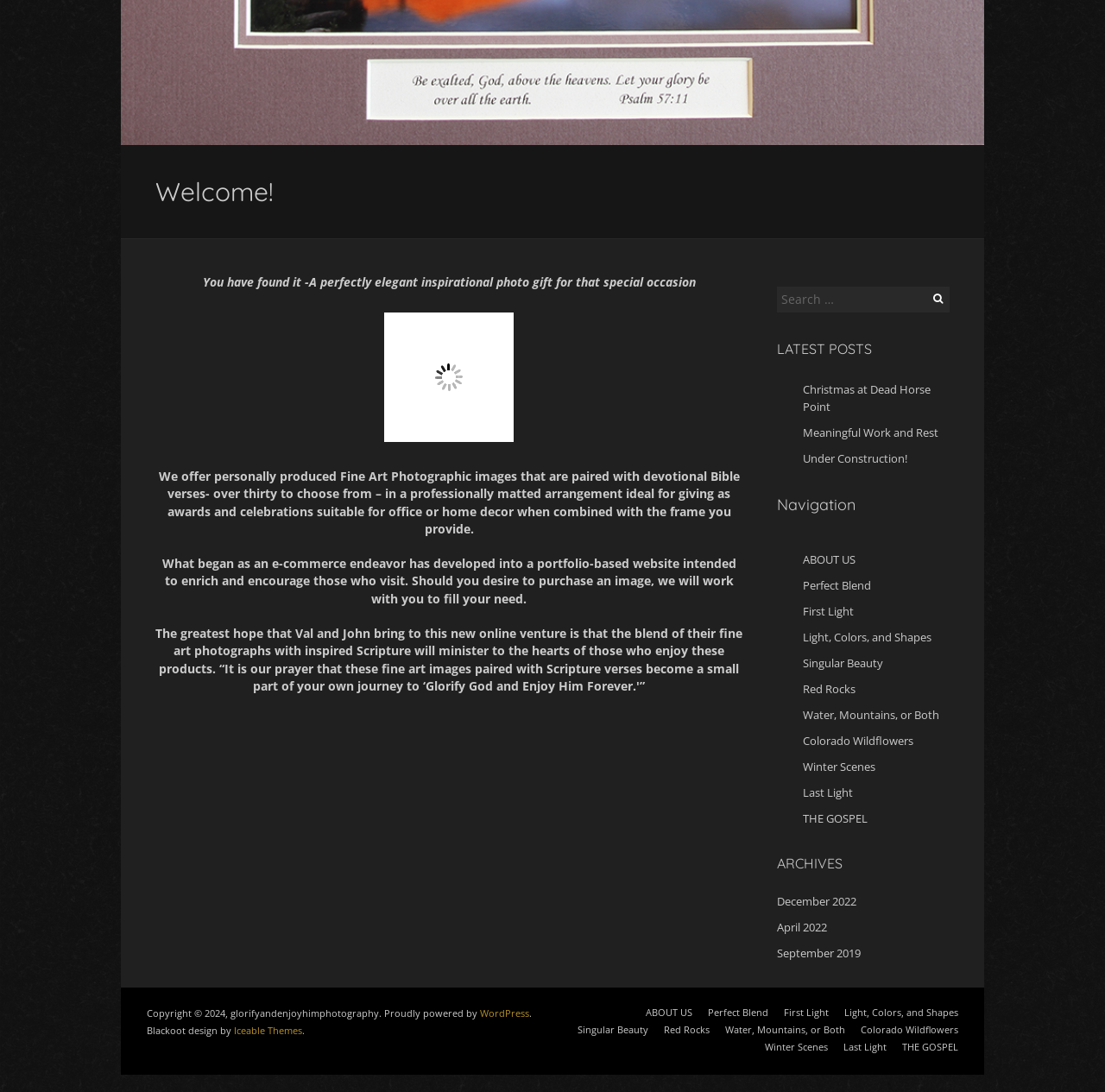Give a one-word or phrase response to the following question: What is the main theme of this website?

Photography and inspiration